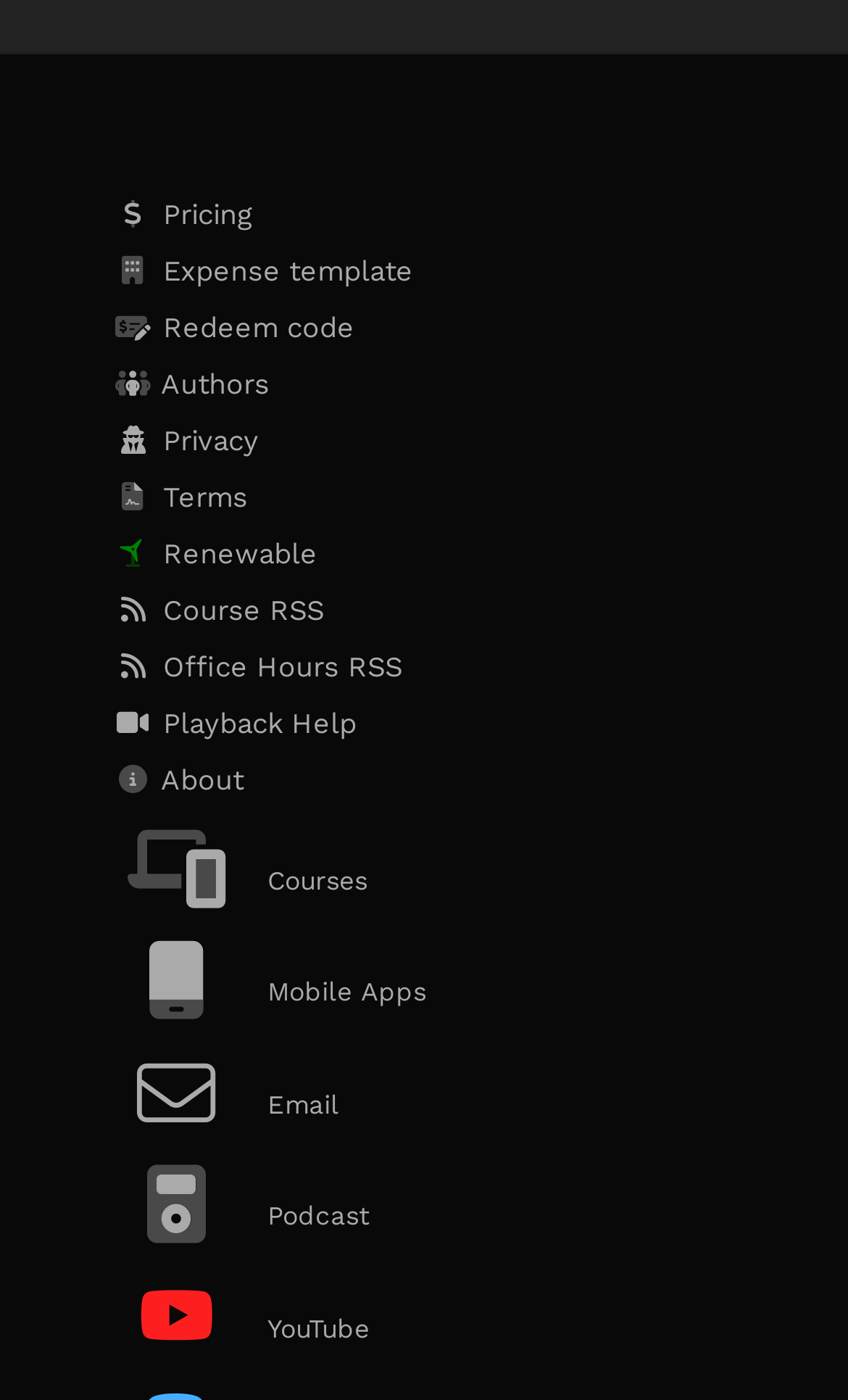Can you provide the bounding box coordinates for the element that should be clicked to implement the instruction: "Redeem a code"?

[0.131, 0.214, 0.869, 0.254]